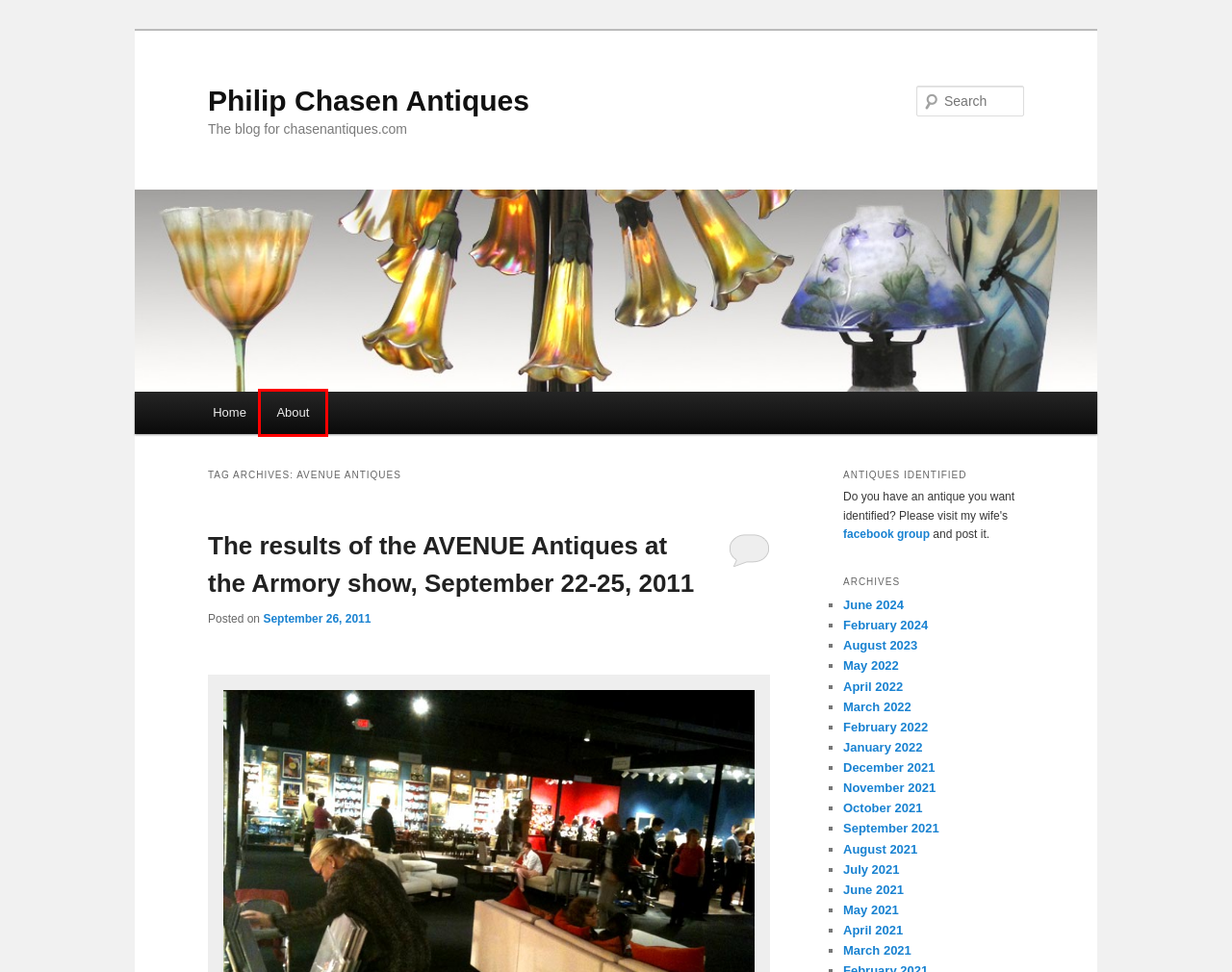Consider the screenshot of a webpage with a red bounding box around an element. Select the webpage description that best corresponds to the new page after clicking the element inside the red bounding box. Here are the candidates:
A. About | Philip Chasen Antiques
B. April | 2021 | Philip Chasen Antiques
C. April | 2022 | Philip Chasen Antiques
D. January | 2022 | Philip Chasen Antiques
E. October | 2021 | Philip Chasen Antiques
F. June | 2021 | Philip Chasen Antiques
G. August | 2021 | Philip Chasen Antiques
H. March | 2022 | Philip Chasen Antiques

A